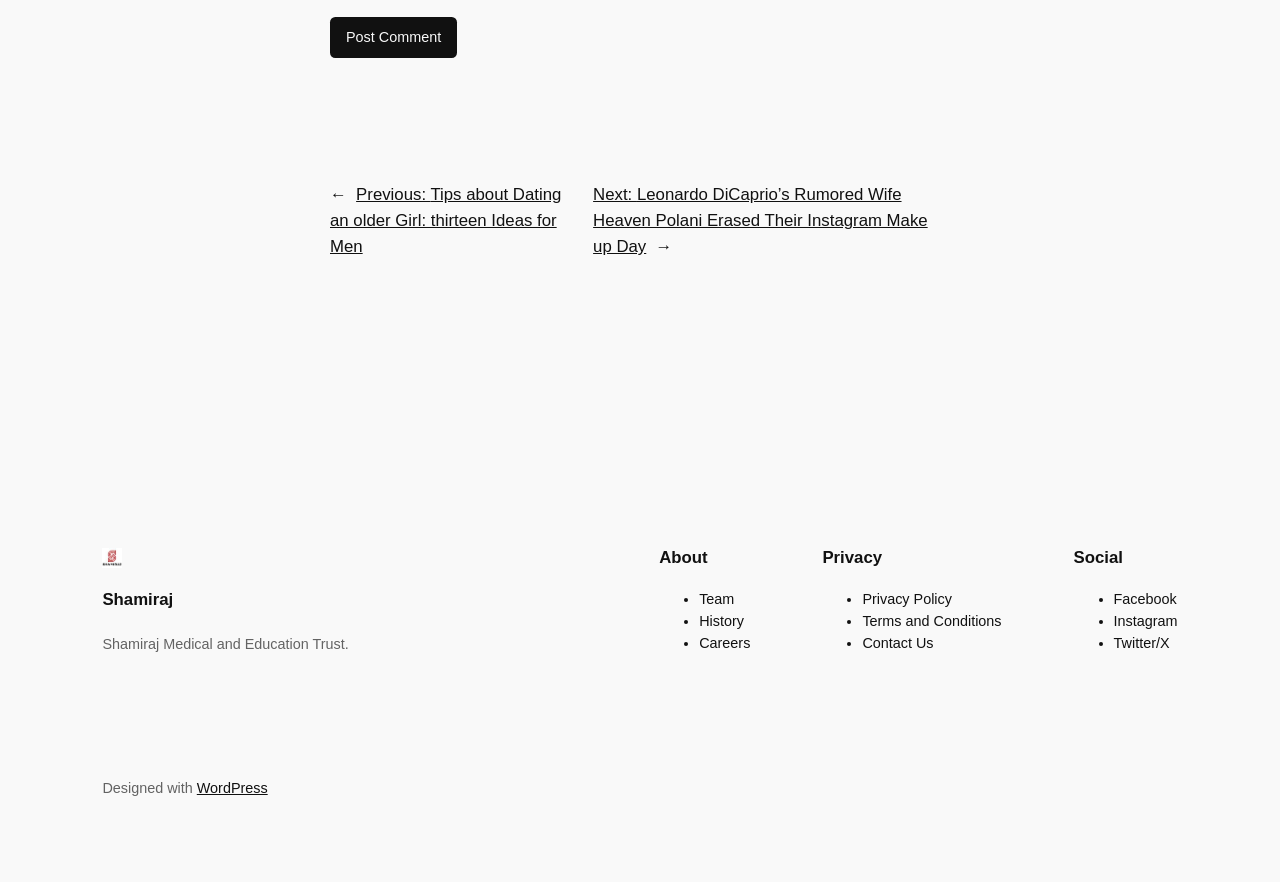Please mark the clickable region by giving the bounding box coordinates needed to complete this instruction: "Click the 'Post Comment' button".

[0.258, 0.019, 0.357, 0.066]